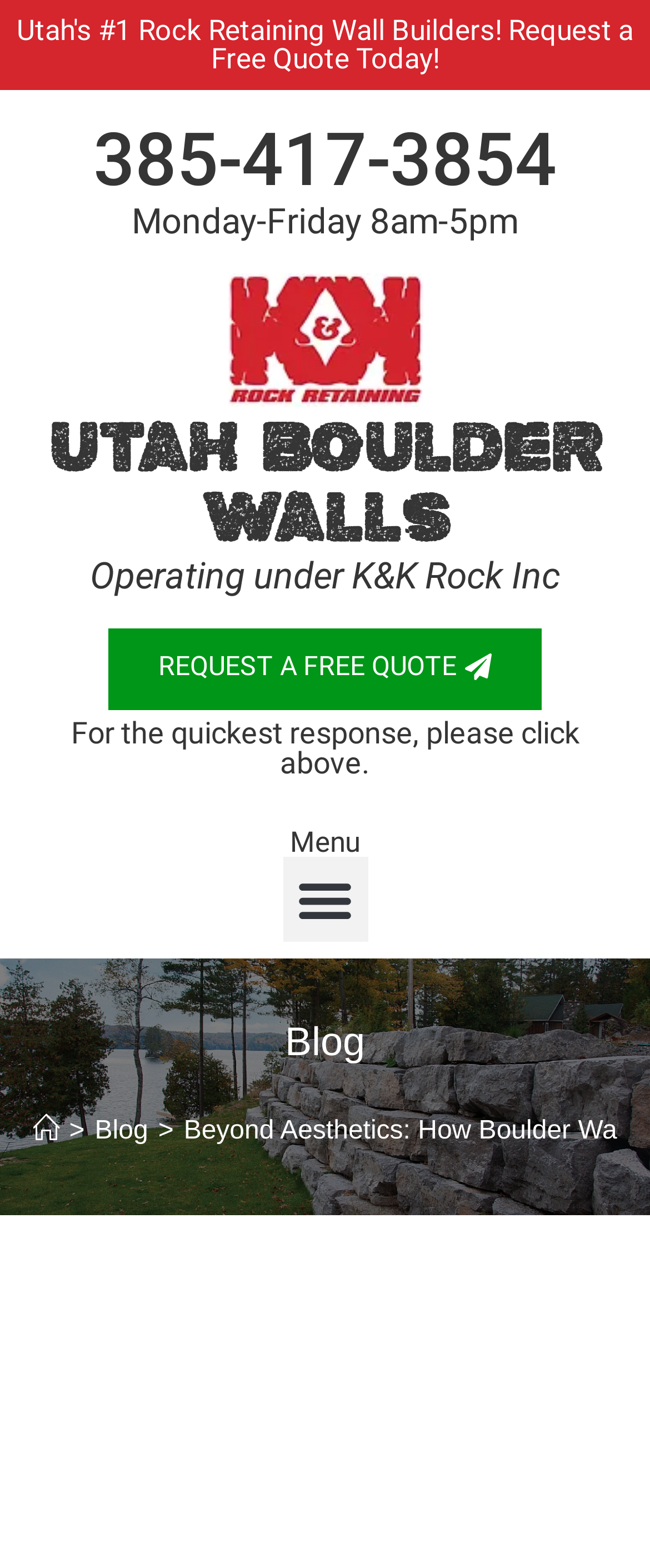Determine the bounding box coordinates of the clickable element to complete this instruction: "Visit the blog page". Provide the coordinates in the format of four float numbers between 0 and 1, [left, top, right, bottom].

[0.05, 0.648, 0.95, 0.683]